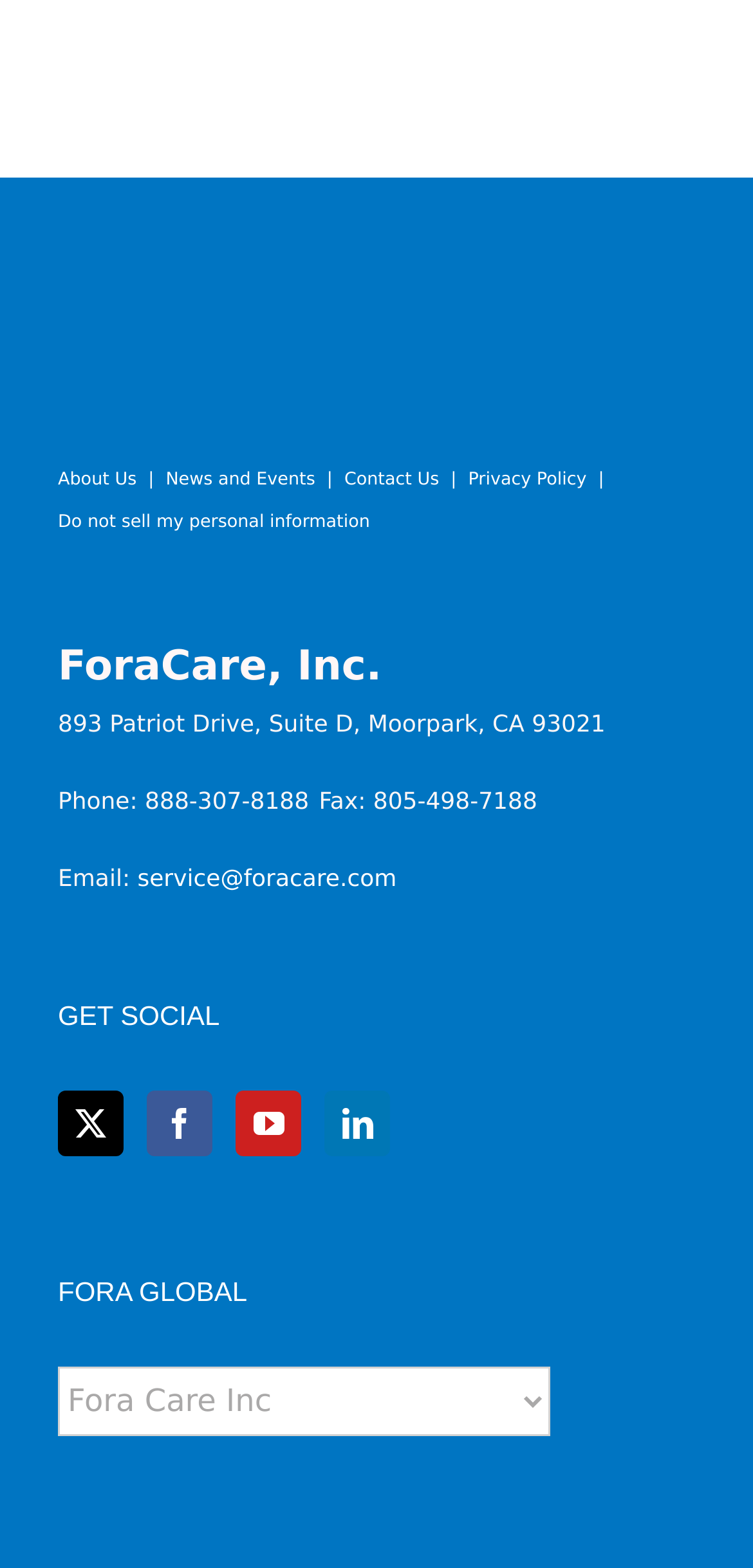Show the bounding box coordinates of the element that should be clicked to complete the task: "Visit Twitter".

[0.077, 0.695, 0.164, 0.737]